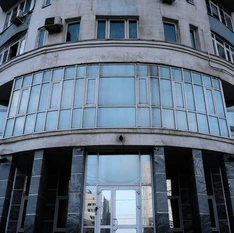What is reflected in the glass windows?
Analyze the image and provide a thorough answer to the question.

The caption states that the reflections in the glass highlight the urban environment, suggesting that the glass windows reflect the surrounding cityscape or urban setting.